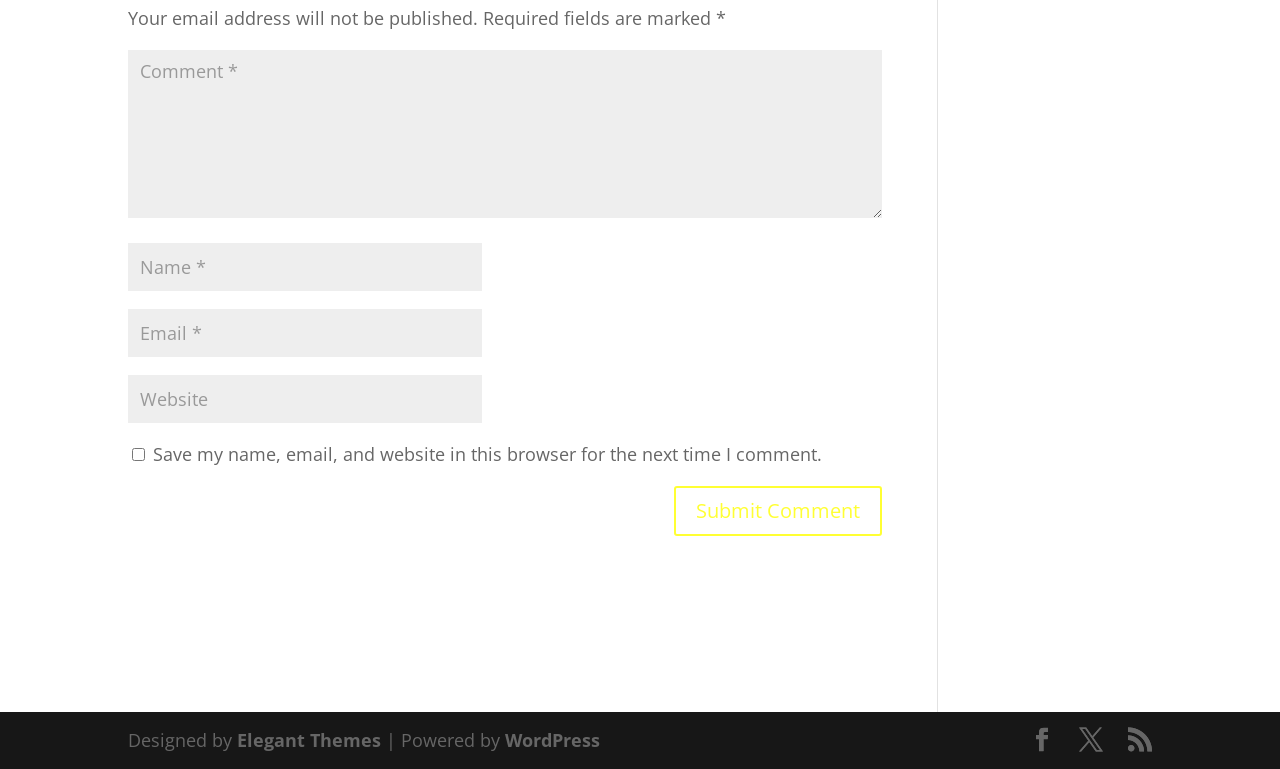What is the website powered by?
Please respond to the question with a detailed and informative answer.

The StaticText element with OCR text '| Powered by' is followed by a link element with text 'WordPress' which indicates that the website is powered by WordPress.